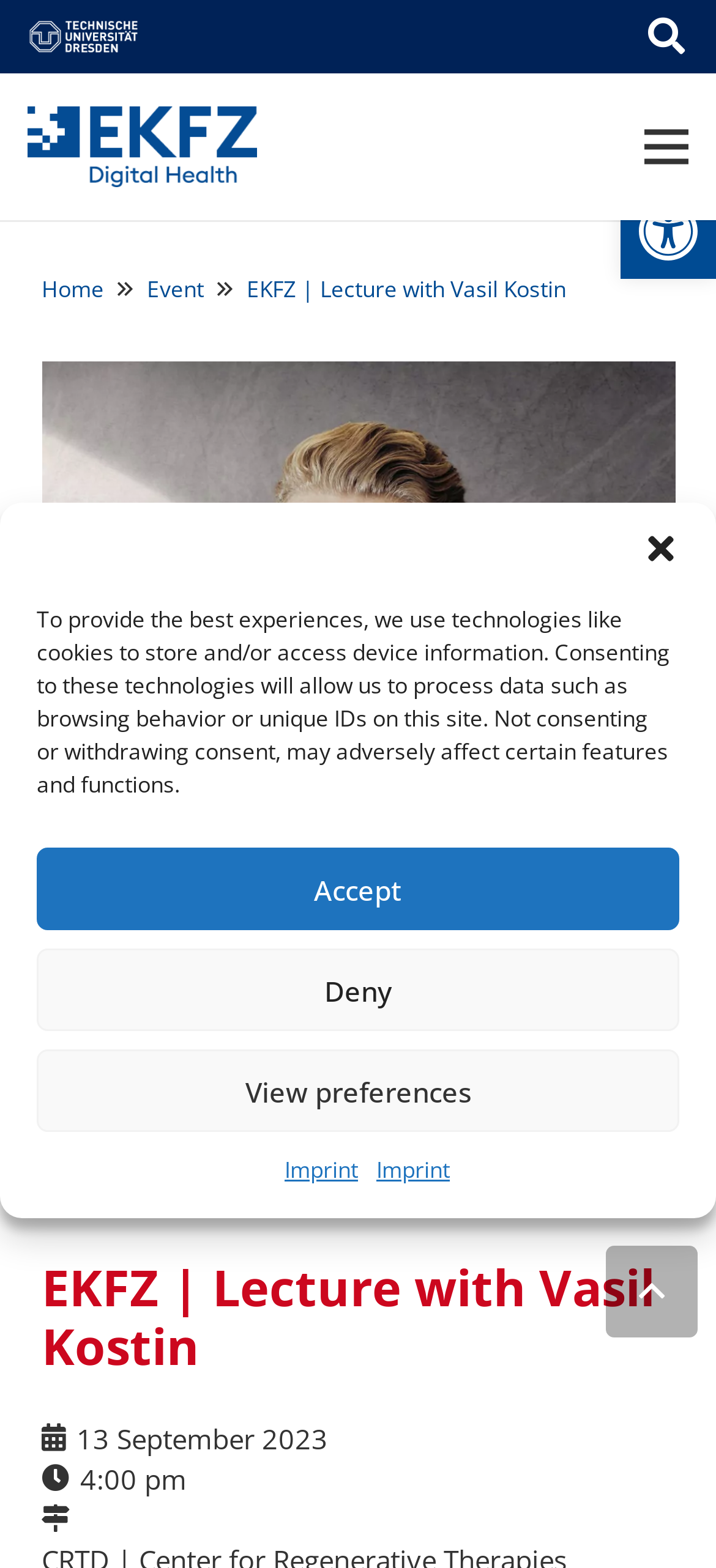Please indicate the bounding box coordinates for the clickable area to complete the following task: "Share this Event". The coordinates should be specified as four float numbers between 0 and 1, i.e., [left, top, right, bottom].

[0.21, 0.709, 0.248, 0.735]